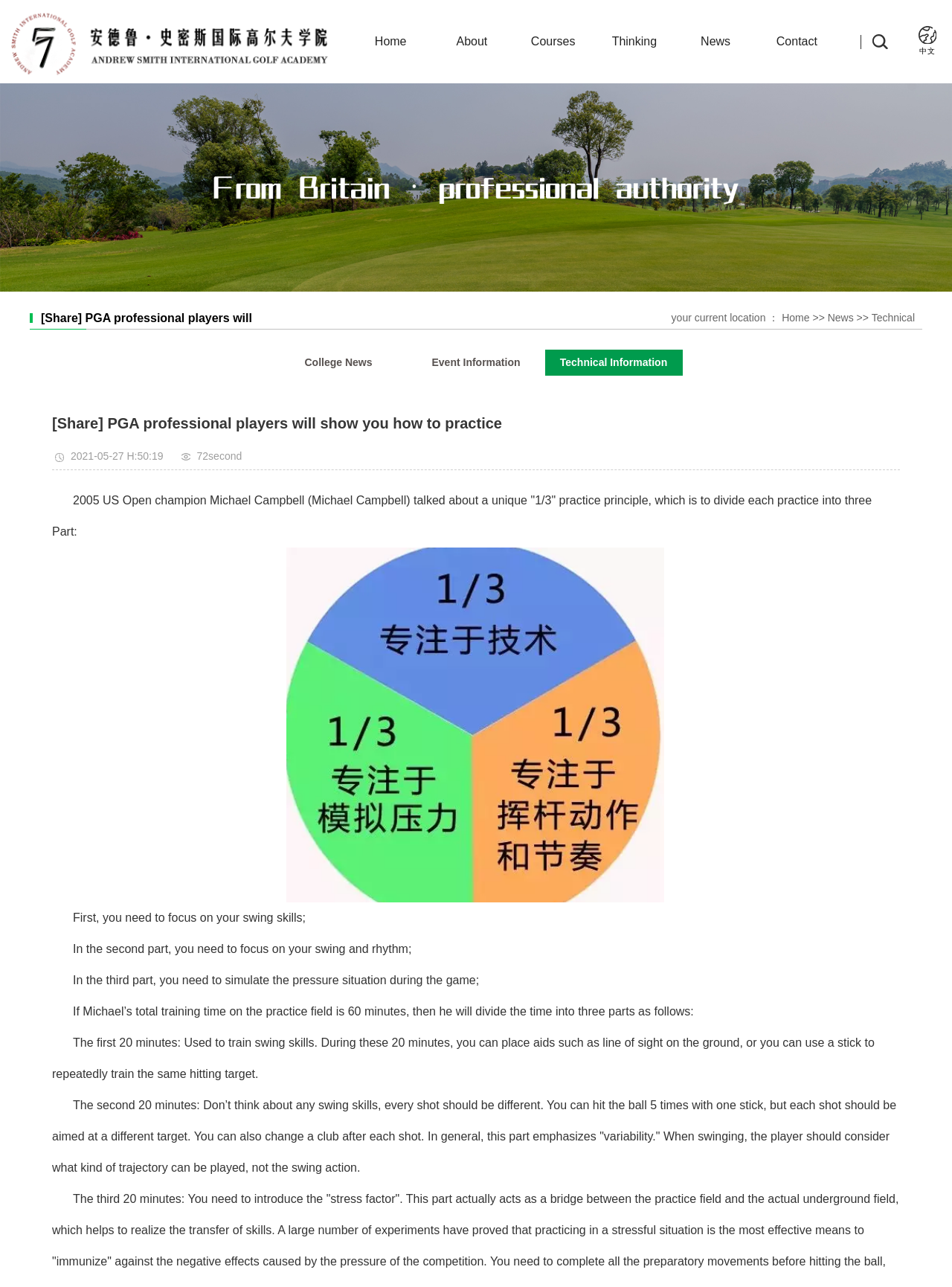Ascertain the bounding box coordinates for the UI element detailed here: "Home". The coordinates should be provided as [left, top, right, bottom] with each value being a float between 0 and 1.

[0.821, 0.242, 0.85, 0.251]